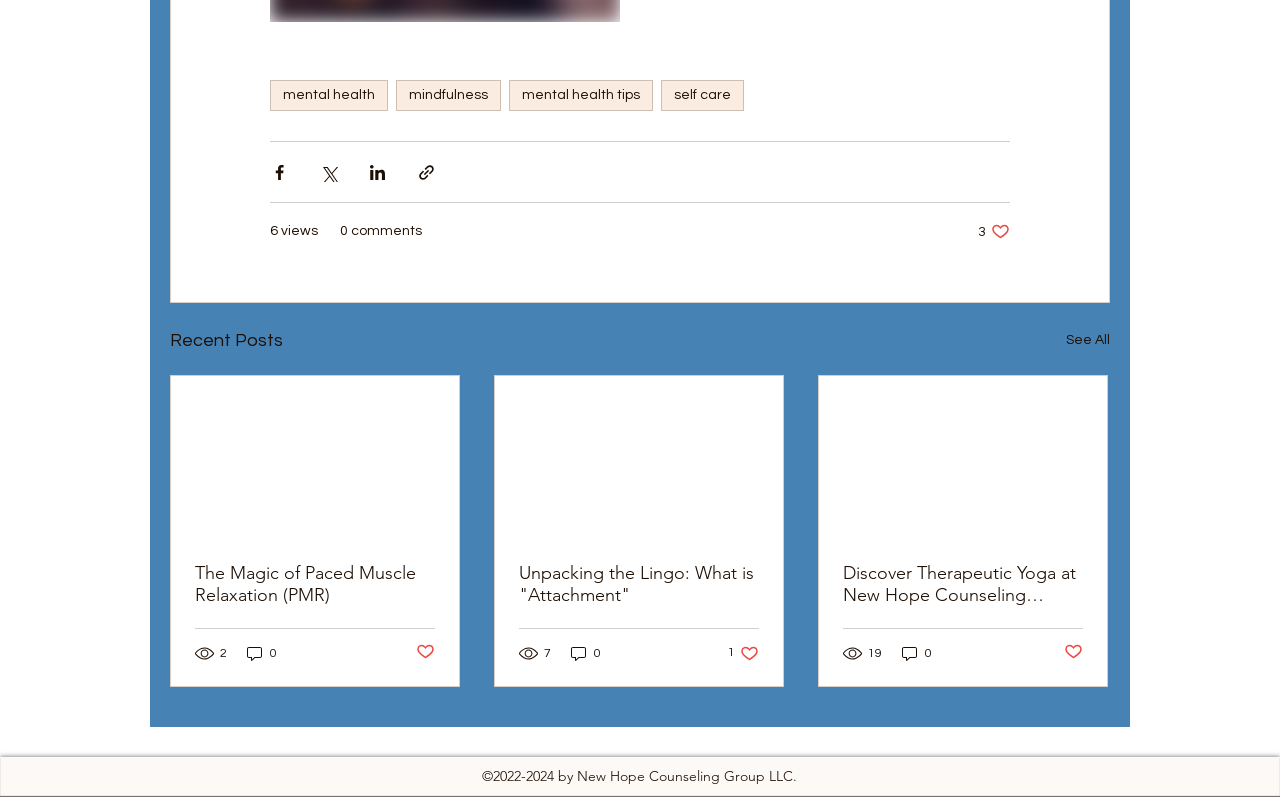How many views does the second article have?
Based on the image, answer the question with as much detail as possible.

The second article has 7 views, which can be determined by looking at the generic element with ID 786, which contains the text '7 views'.